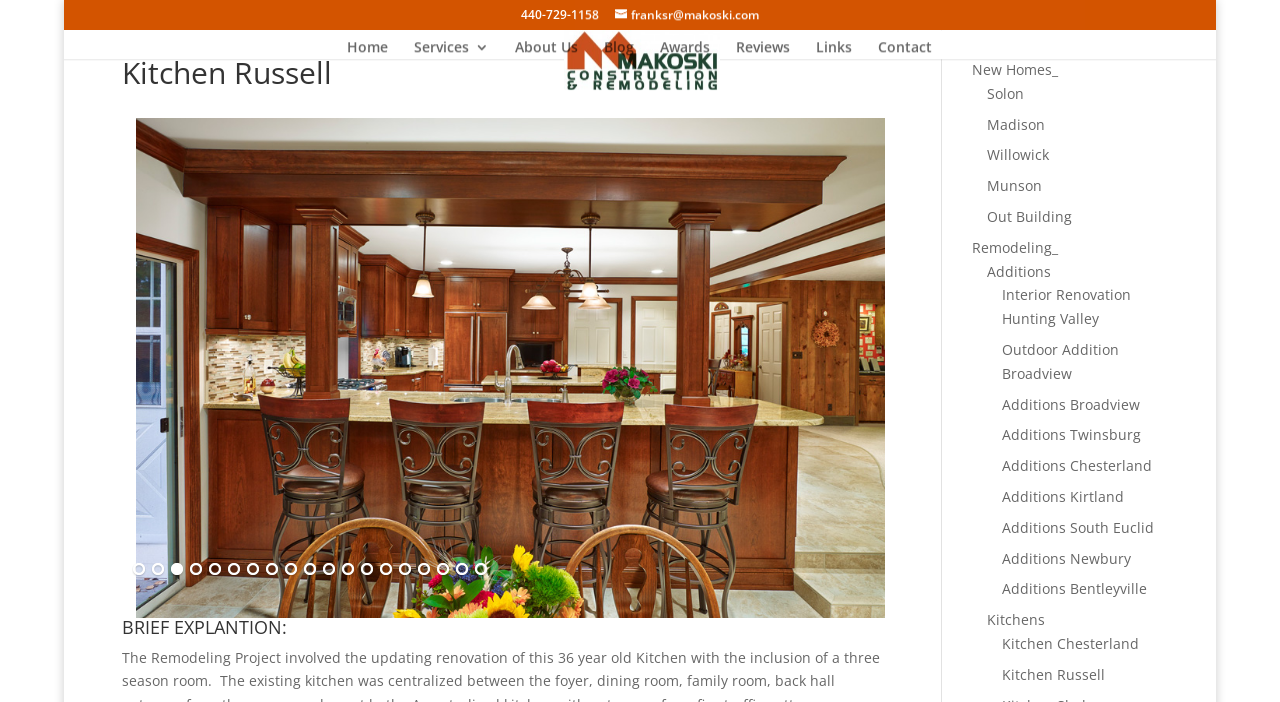Locate the bounding box coordinates of the item that should be clicked to fulfill the instruction: "View the 'Kitchen Russell' image".

[0.106, 0.168, 0.691, 0.88]